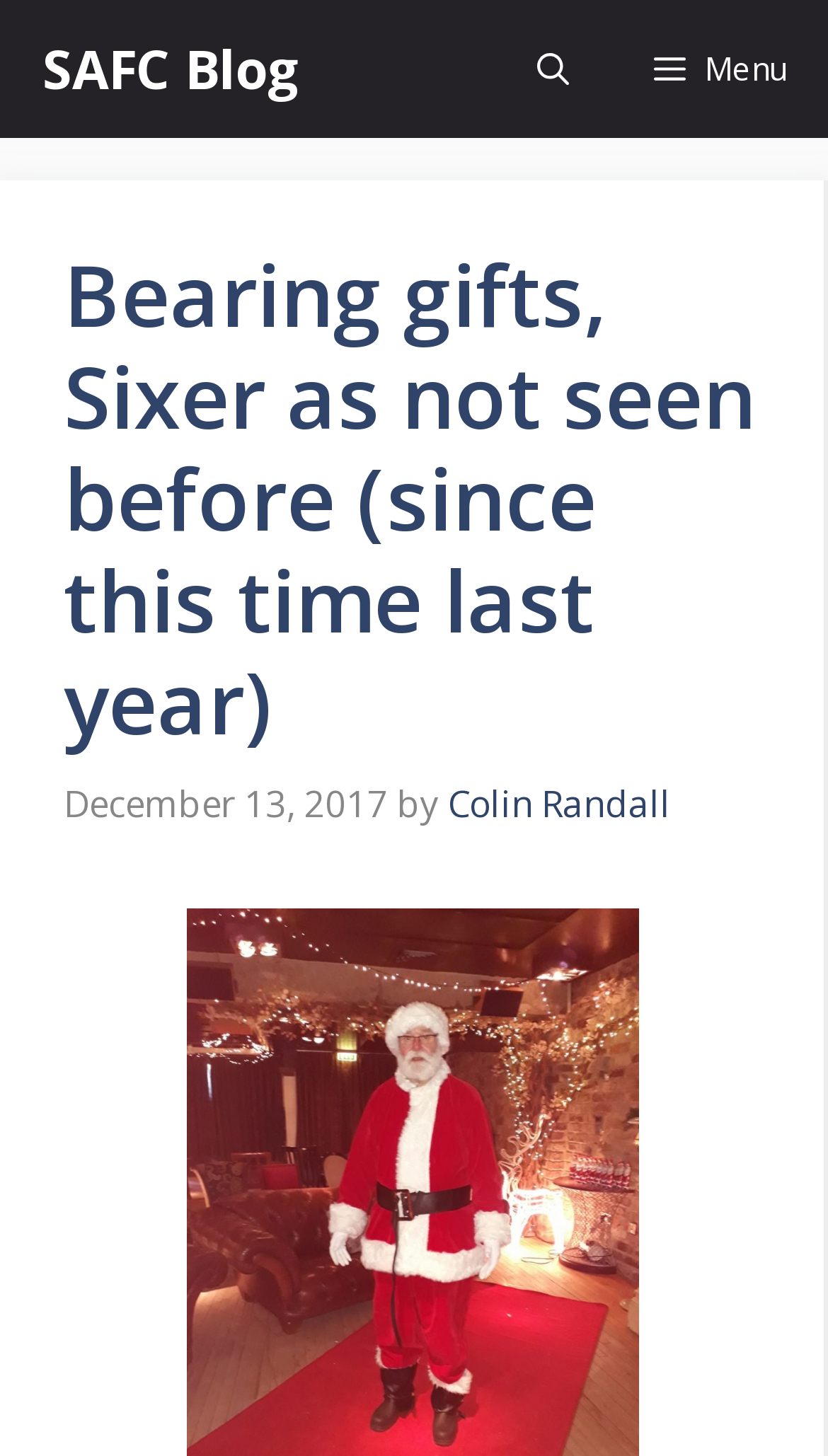Can you give a detailed response to the following question using the information from the image? When was the article published?

The publication date of the article can be found below the title of the article, where it says 'December 13, 2017'.